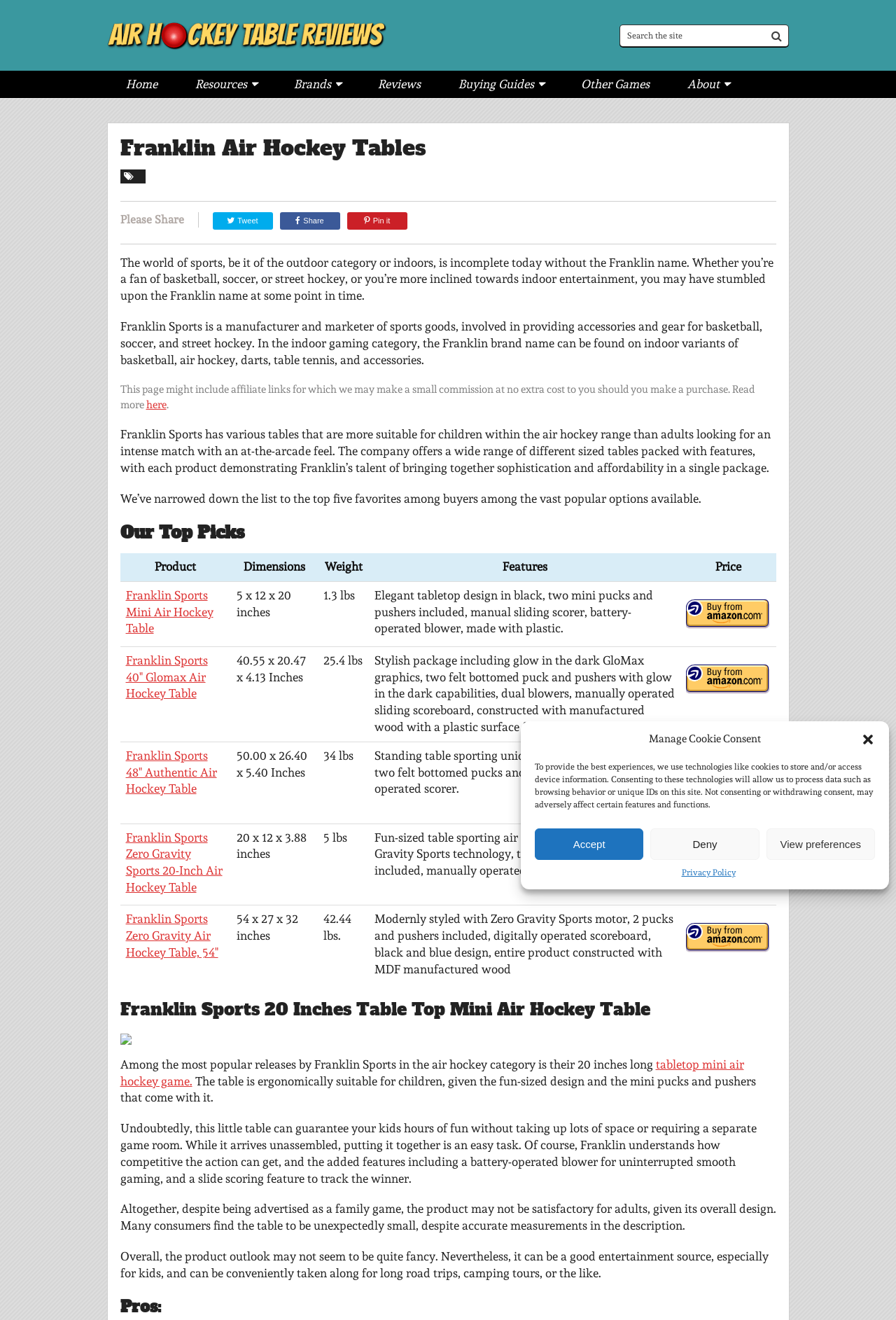Pinpoint the bounding box coordinates of the area that must be clicked to complete this instruction: "Go to Home".

[0.119, 0.054, 0.196, 0.074]